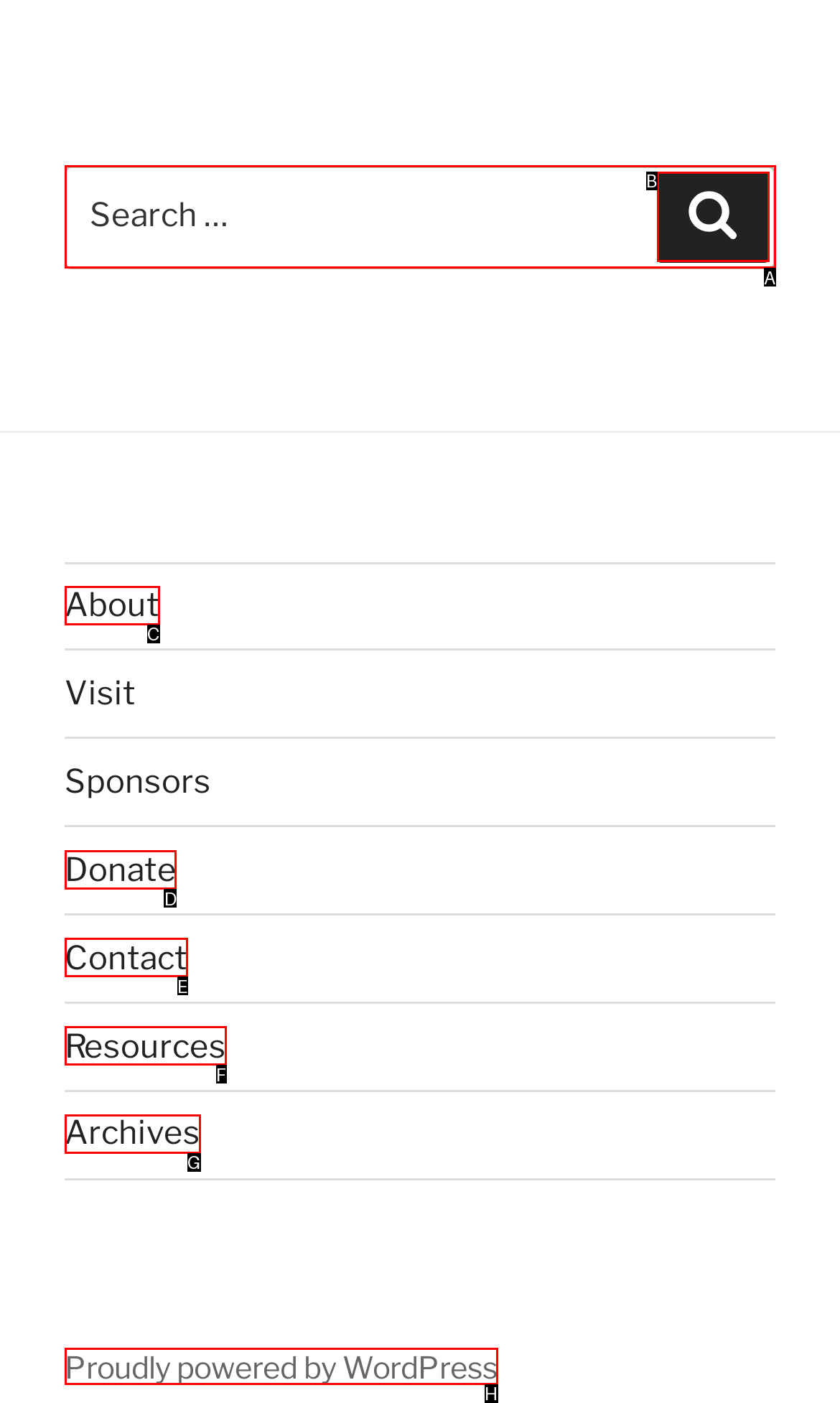Tell me which one HTML element I should click to complete the following task: Go to the Donate page
Answer with the option's letter from the given choices directly.

D